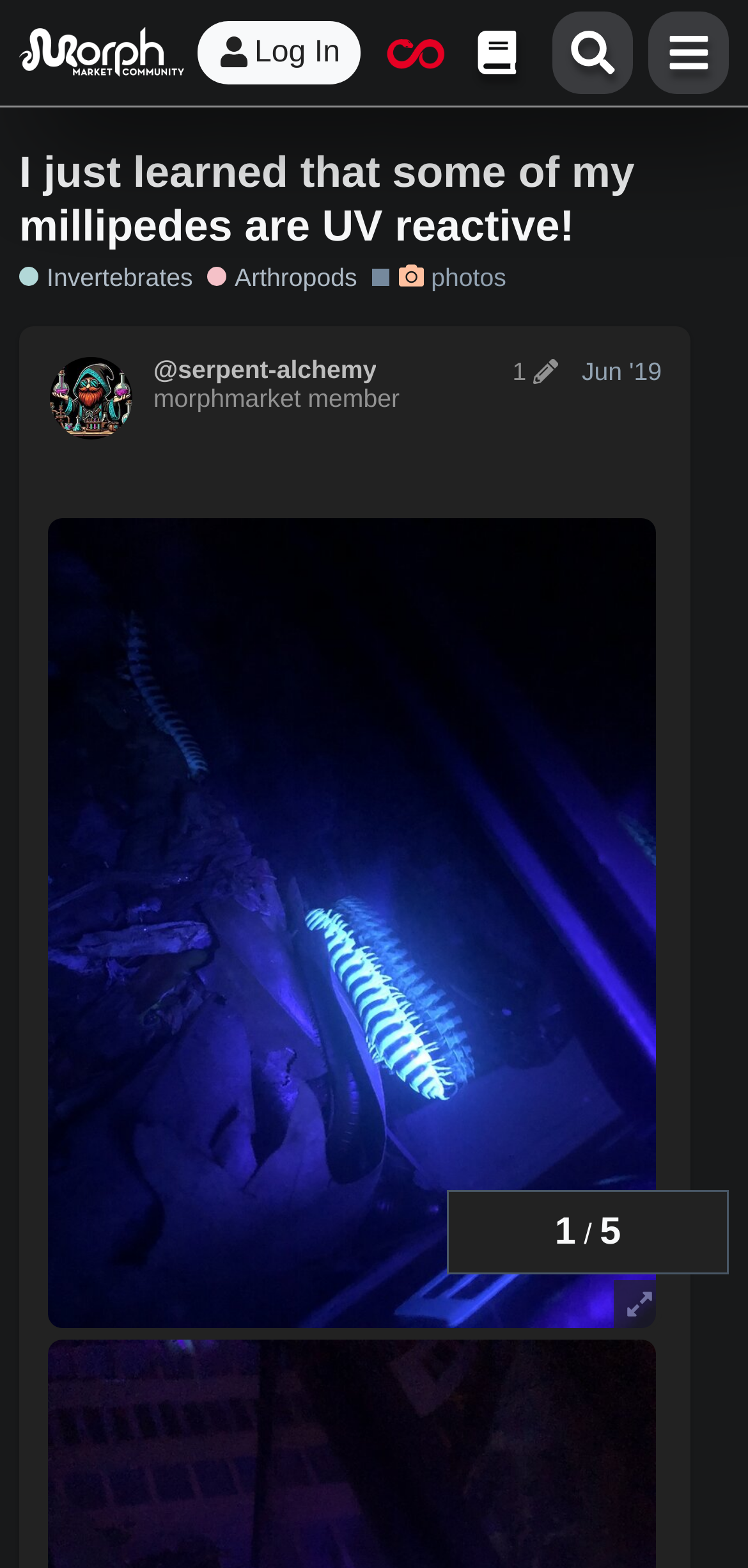What is the topic progress?
Look at the image and answer the question with a single word or phrase.

1/5